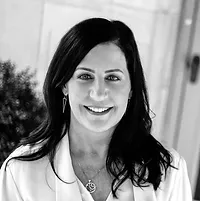Answer succinctly with a single word or phrase:
What is the atmosphere of the background?

Welcoming